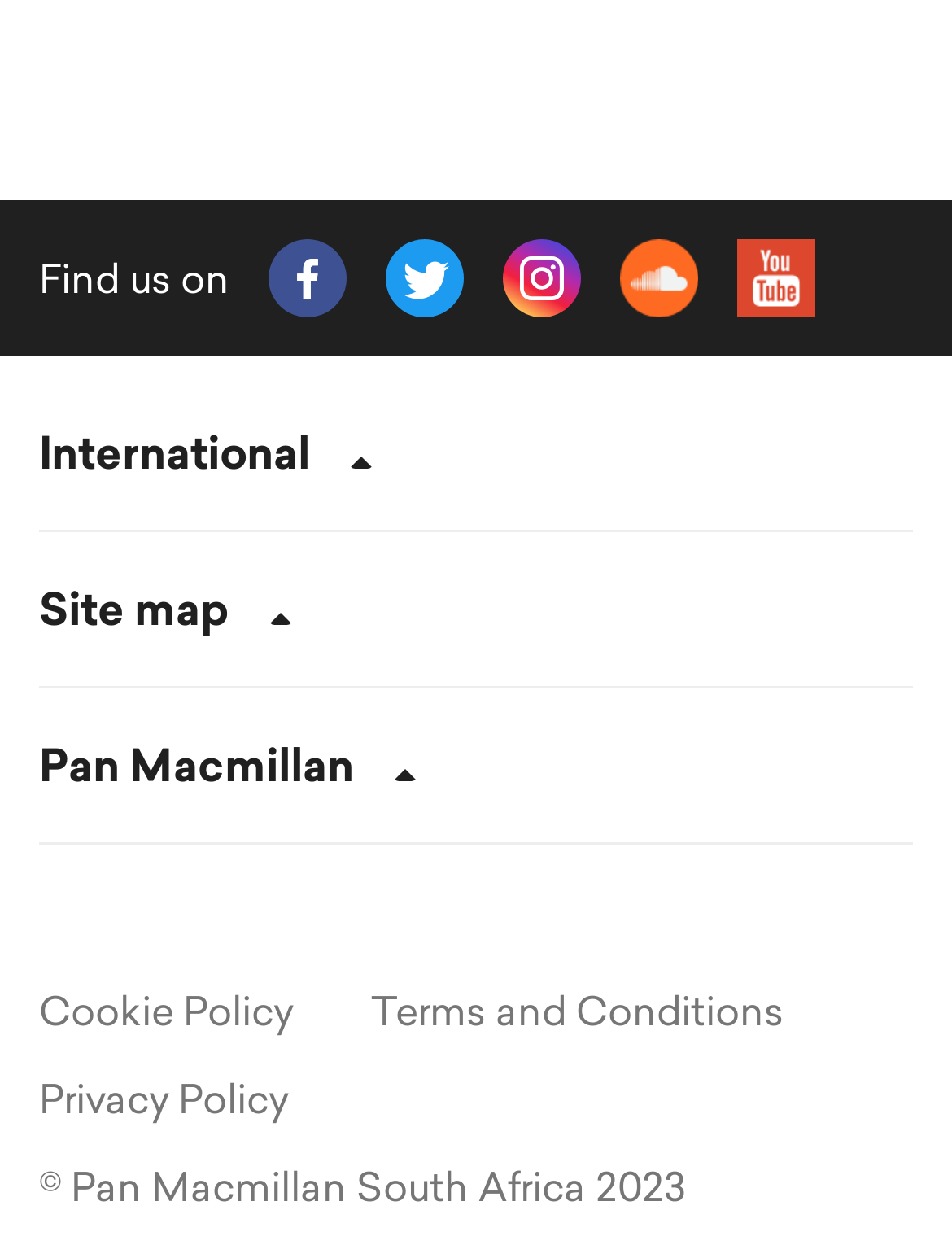Reply to the question with a brief word or phrase: What is the copyright year of Pan Macmillan South Africa?

2023